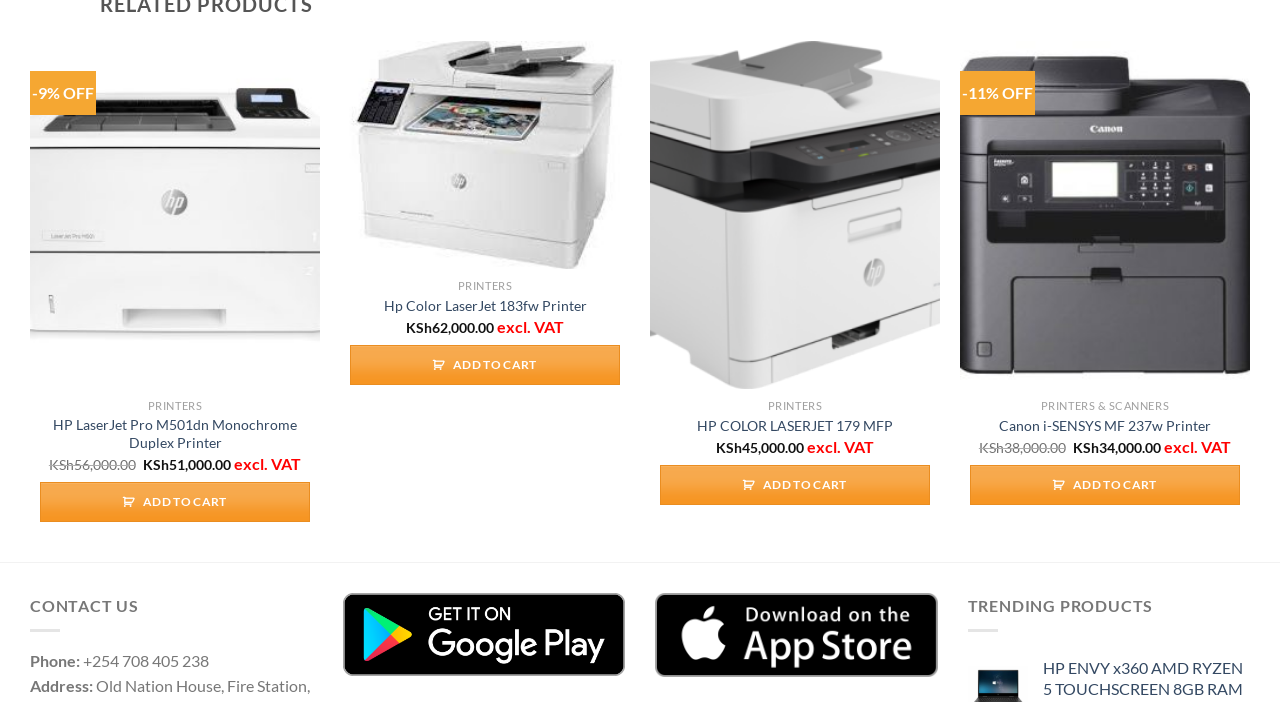What is the discount on HP LaserJet Pro M501dn Monochrome Duplex Printer?
Please give a detailed and thorough answer to the question, covering all relevant points.

The discount on HP LaserJet Pro M501dn Monochrome Duplex Printer can be found in the first product listing, where it says '-9% OFF Wishlist Add to wishlist QUICK VIEW PRINTERS HP LaserJet Pro M501dn Monochrome Duplex Printer Original price was: KSh56,000.00. Current price is: KSh51,000.00. excl. VAT Add to cart: “HP LaserJet Pro M501dn Monochrome Duplex Printer” Wishlist Add to wishlist QUICK VIEW PRINTERS'.